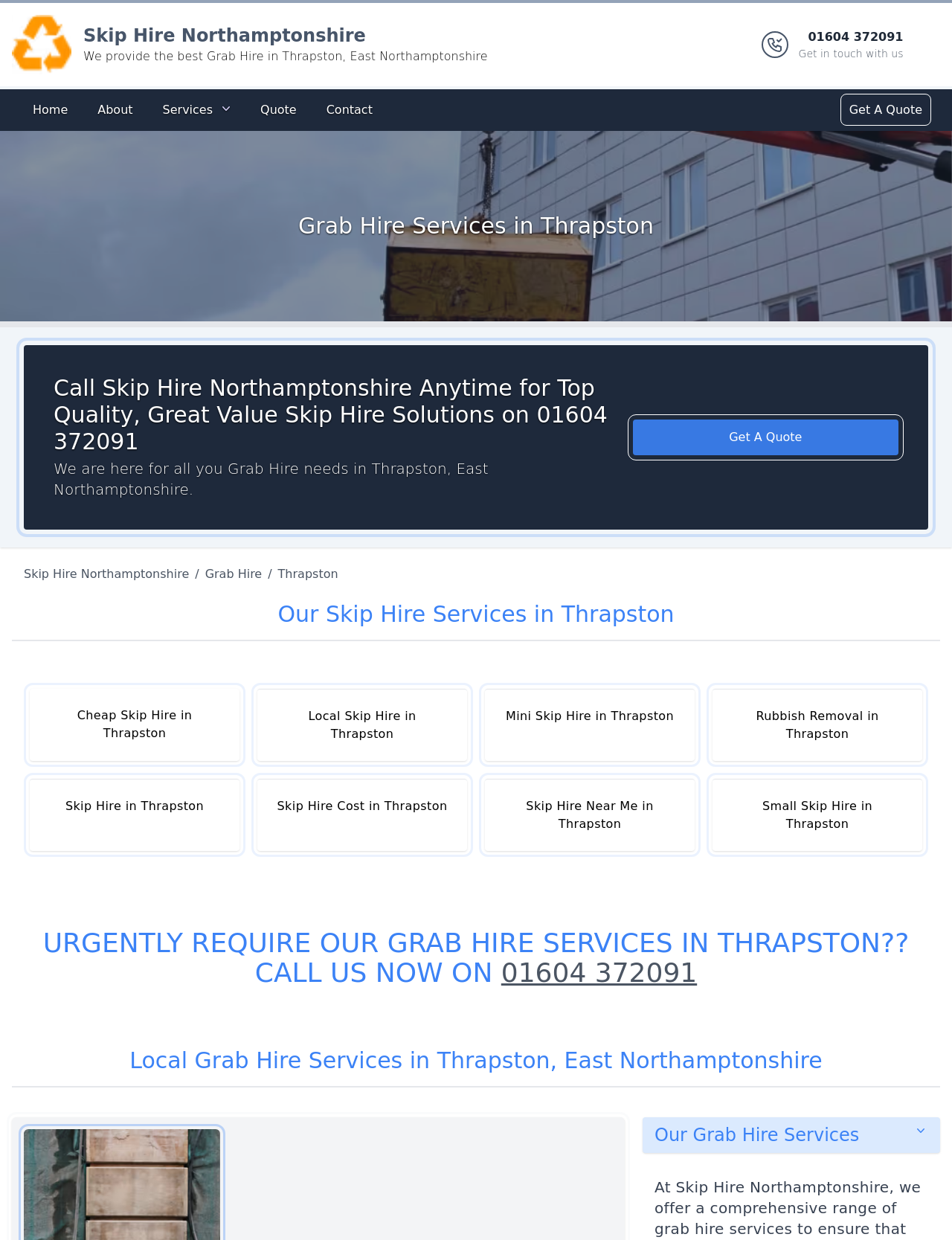What is the phone number to get in touch with Skip Hire Northamptonshire?
Please provide a single word or phrase in response based on the screenshot.

01604 372091